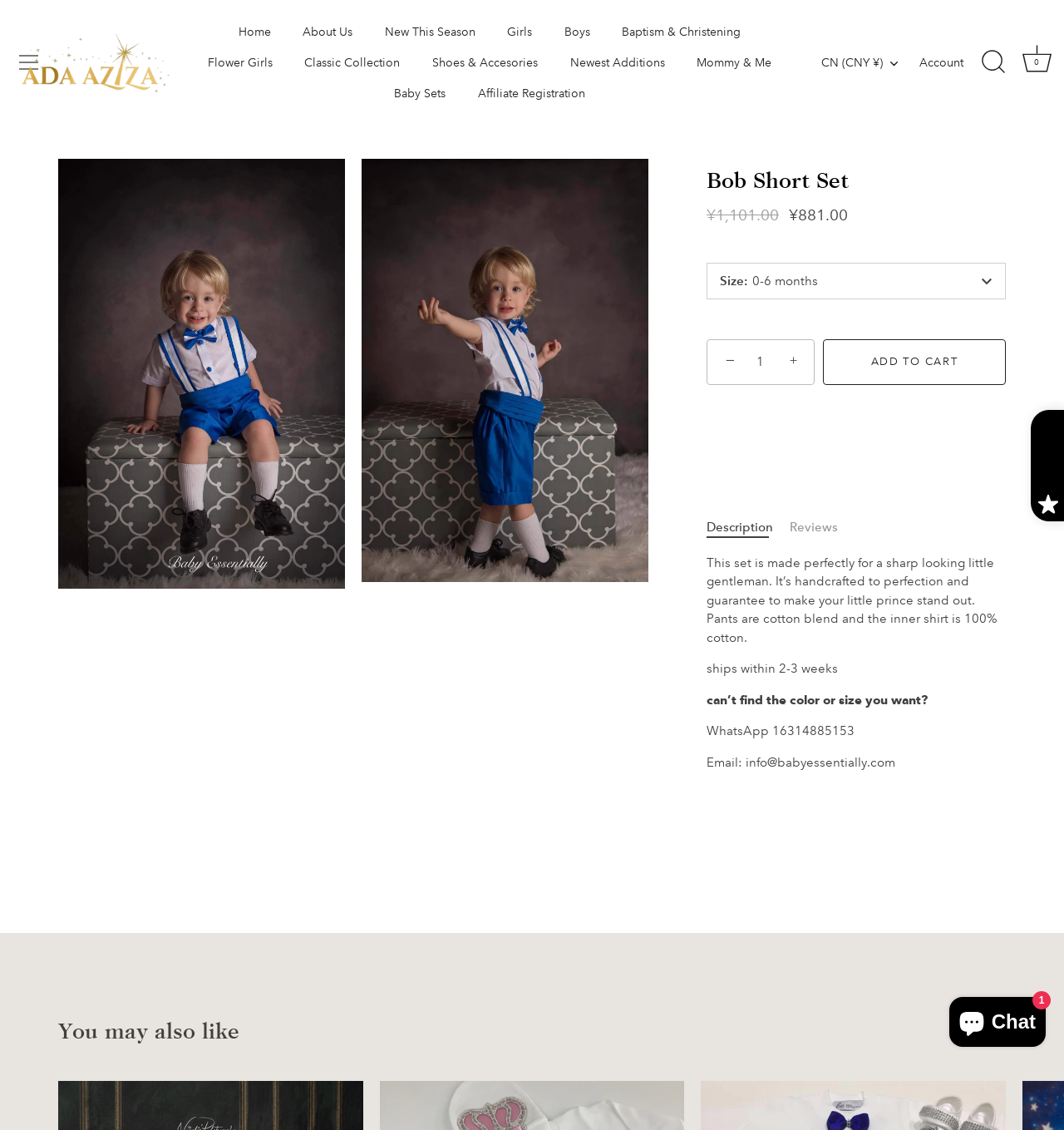Please provide the bounding box coordinates for the element that needs to be clicked to perform the instruction: "Click on the 'Boys' link". The coordinates must consist of four float numbers between 0 and 1, formatted as [left, top, right, bottom].

[0.517, 0.015, 0.568, 0.042]